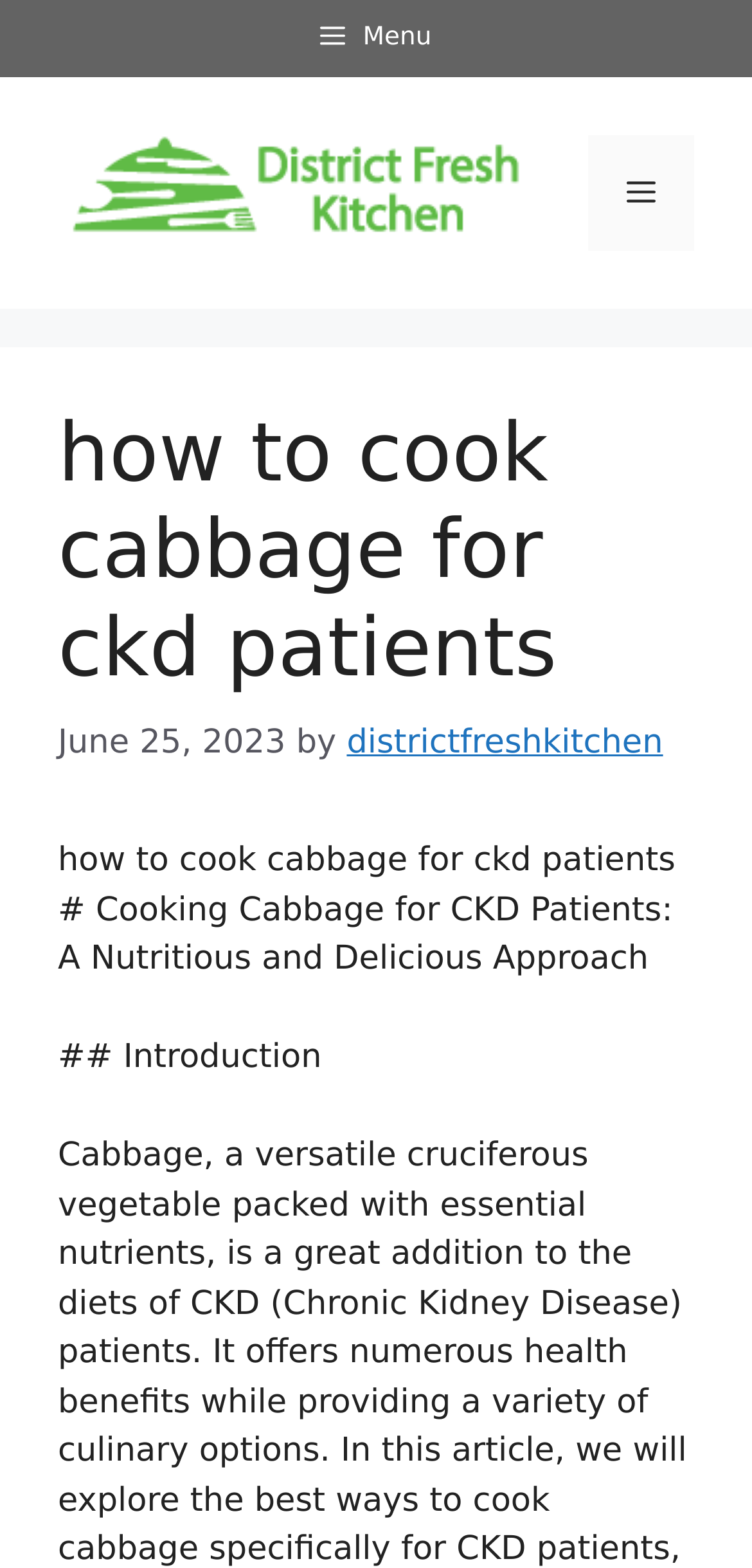Consider the image and give a detailed and elaborate answer to the question: 
What is the main topic of the article?

I determined the main topic of the article by reading the heading element, which contains the text 'how to cook cabbage for ckd patients'.